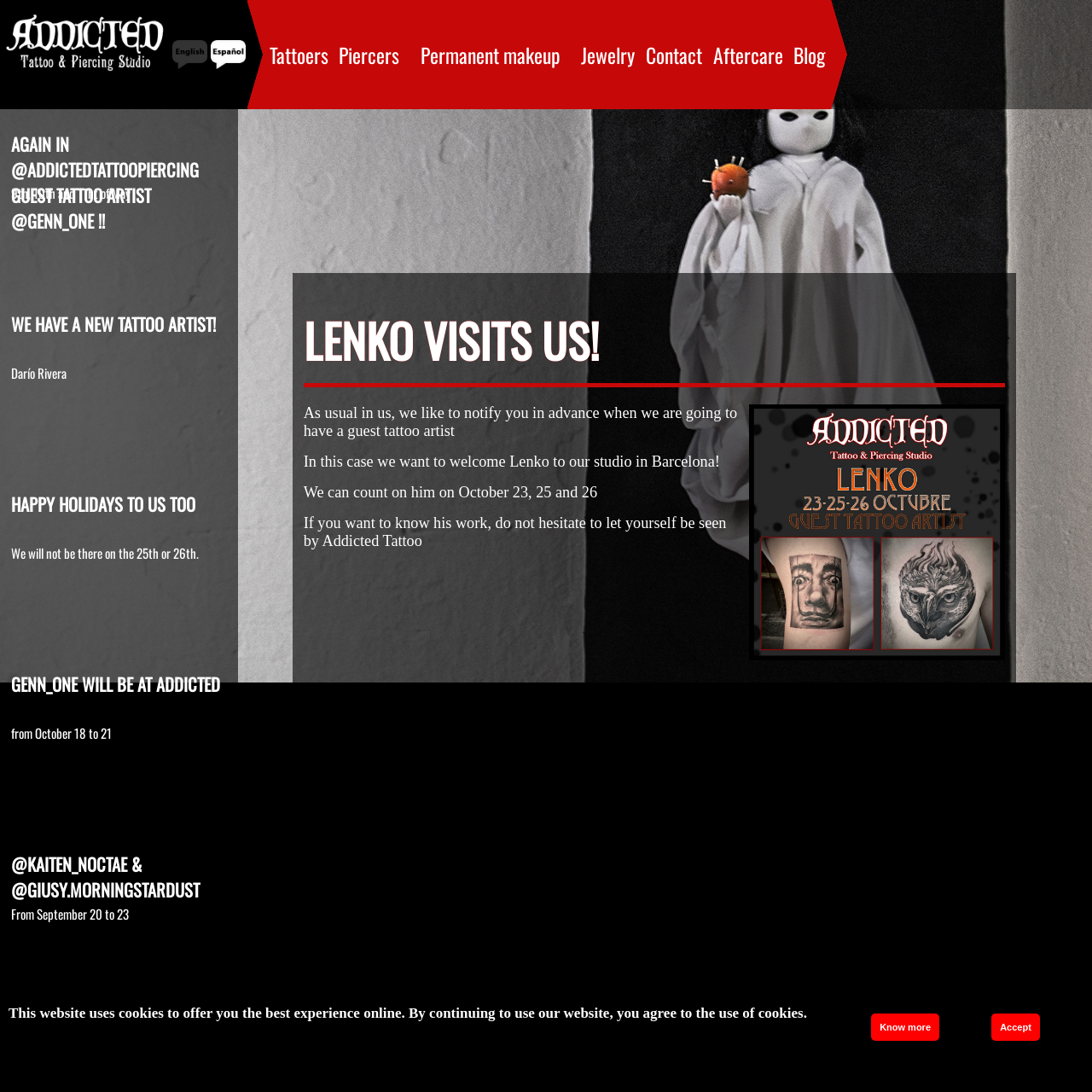Kindly provide the bounding box coordinates of the section you need to click on to fulfill the given instruction: "Learn about aftercare".

[0.653, 0.036, 0.717, 0.064]